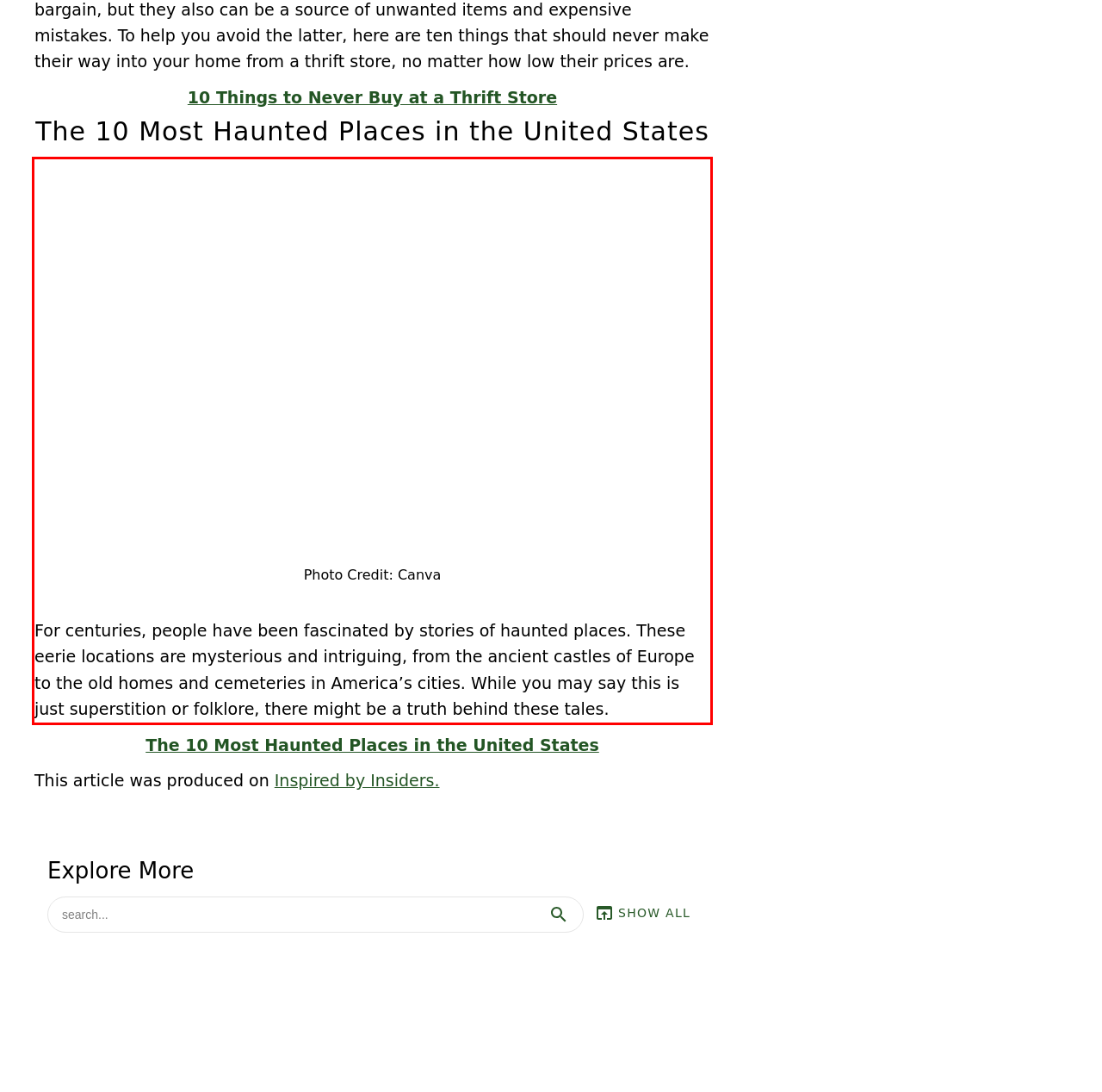Please perform OCR on the UI element surrounded by the red bounding box in the given webpage screenshot and extract its text content.

For centuries, people have been fascinated by stories of haunted places. These eerie locations are mysterious and intriguing, from the ancient castles of Europe to the old homes and cemeteries in America’s cities. While you may say this is just superstition or folklore, there might be a truth behind these tales.